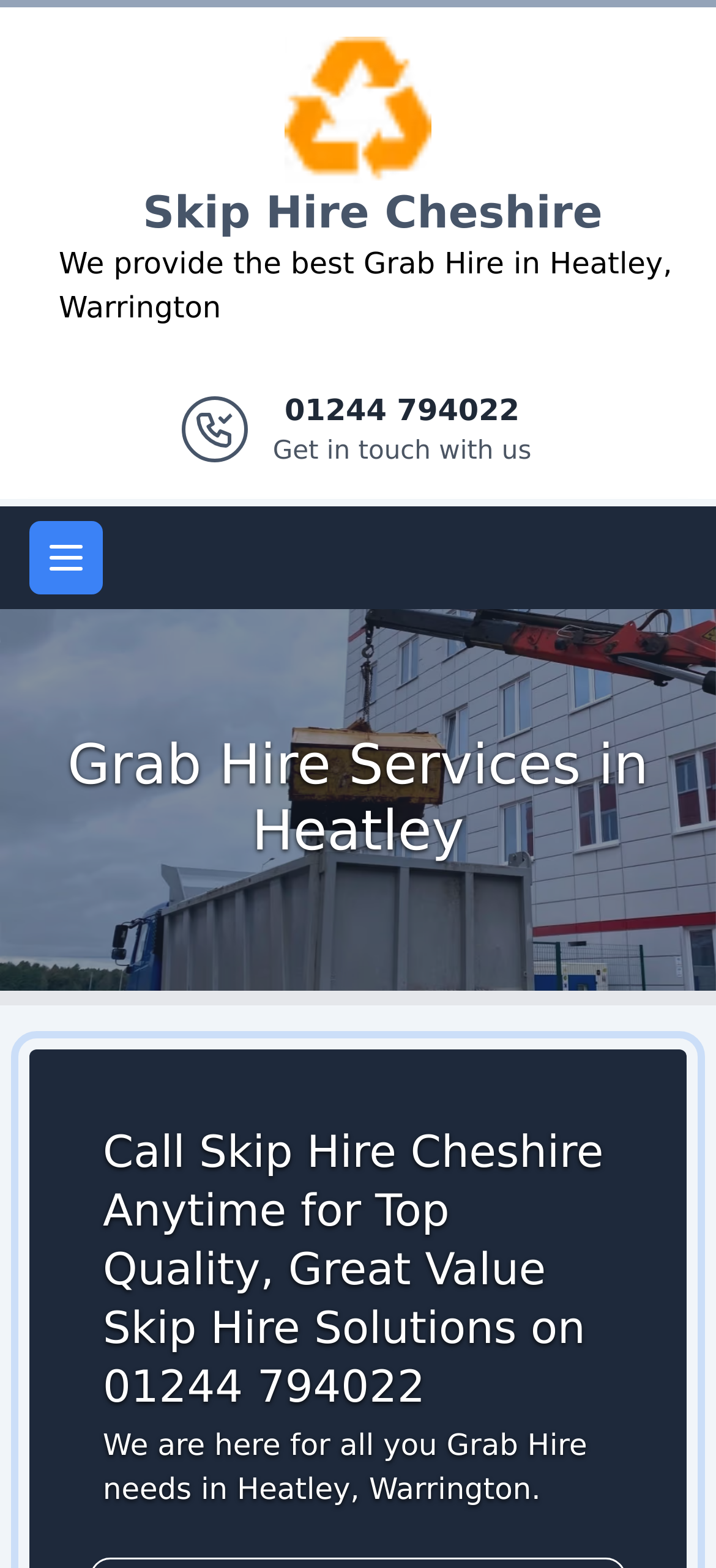Use the details in the image to answer the question thoroughly: 
What is the phone number to get in touch with Skip Hire Cheshire?

I found the phone number by looking at the link '01244 794022 Get in touch with us' in the site header, which is located at the top of the webpage.